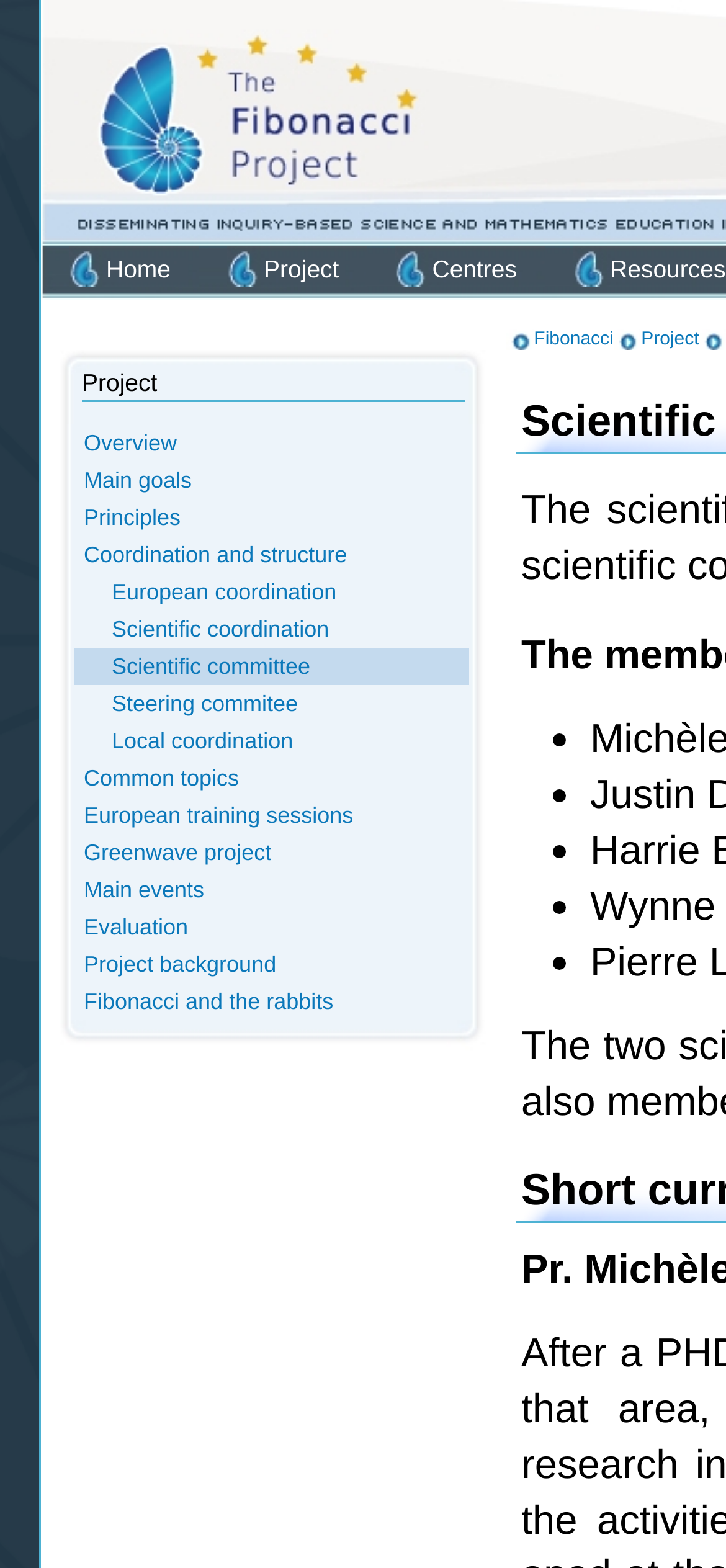Please specify the bounding box coordinates of the clickable region necessary for completing the following instruction: "view project overview". The coordinates must consist of four float numbers between 0 and 1, i.e., [left, top, right, bottom].

[0.115, 0.274, 0.244, 0.291]